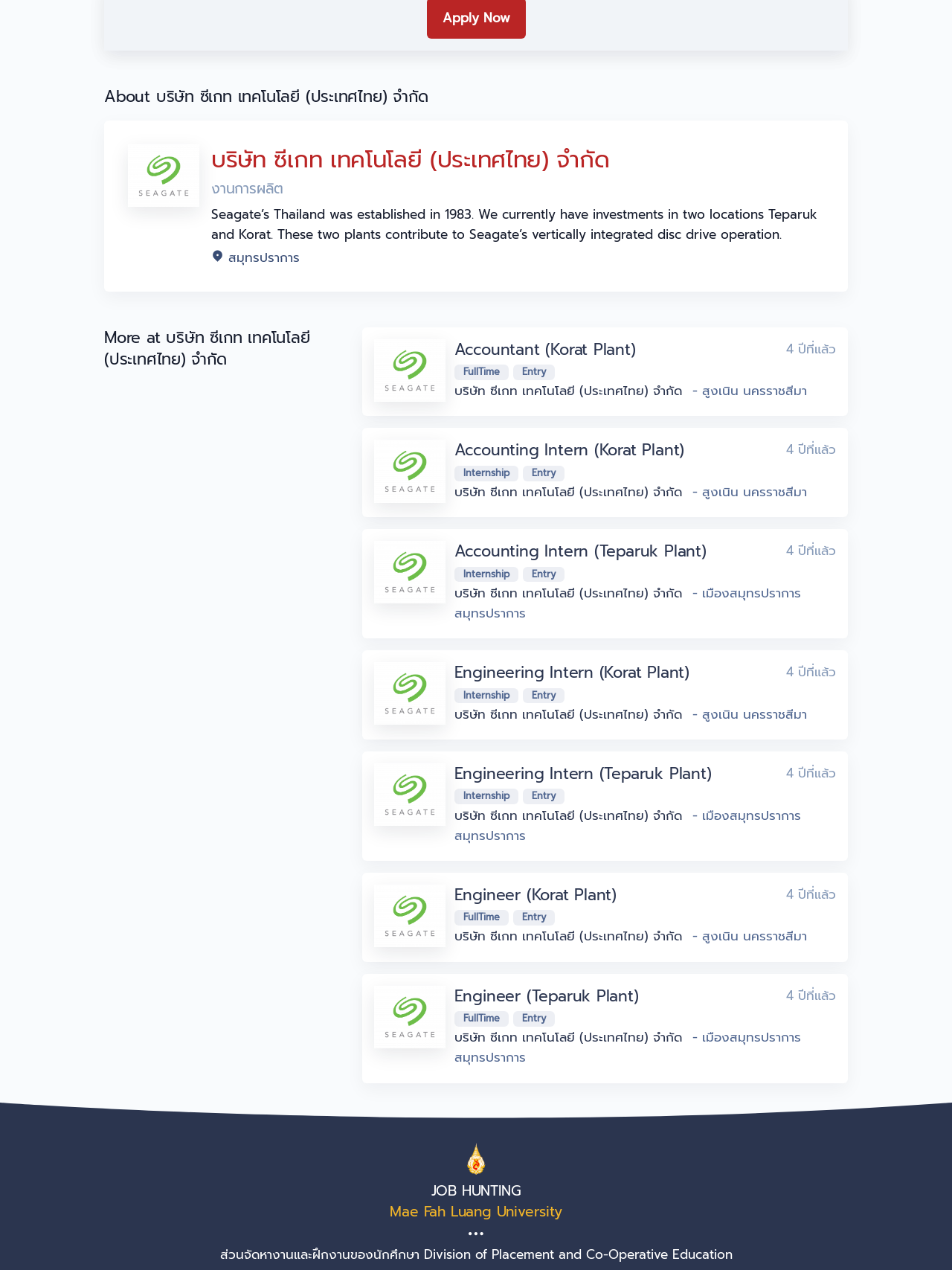What is the name of the university mentioned at the bottom of the page?
Using the details shown in the screenshot, provide a comprehensive answer to the question.

I found the answer by looking at the heading element with the text 'Mae Fah Luang University' at the bottom of the page.